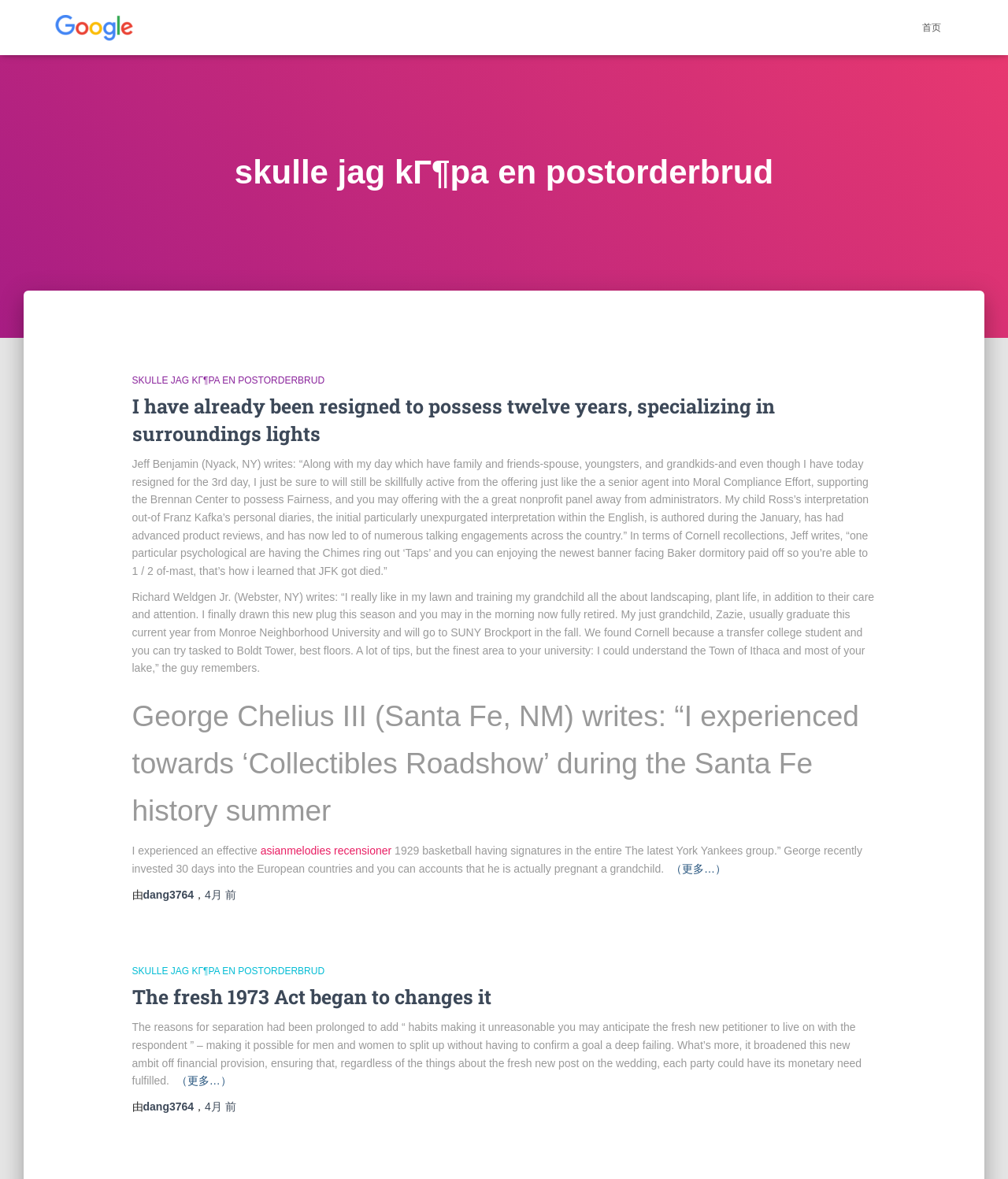Give a one-word or one-phrase response to the question:
What is the link text of the link that is below the heading 'I have already been resigned to possess twelve years, specializing in surroundings lights'?

继续阅读I have already been resigned to possess twelve years, specializing in surroundings lights